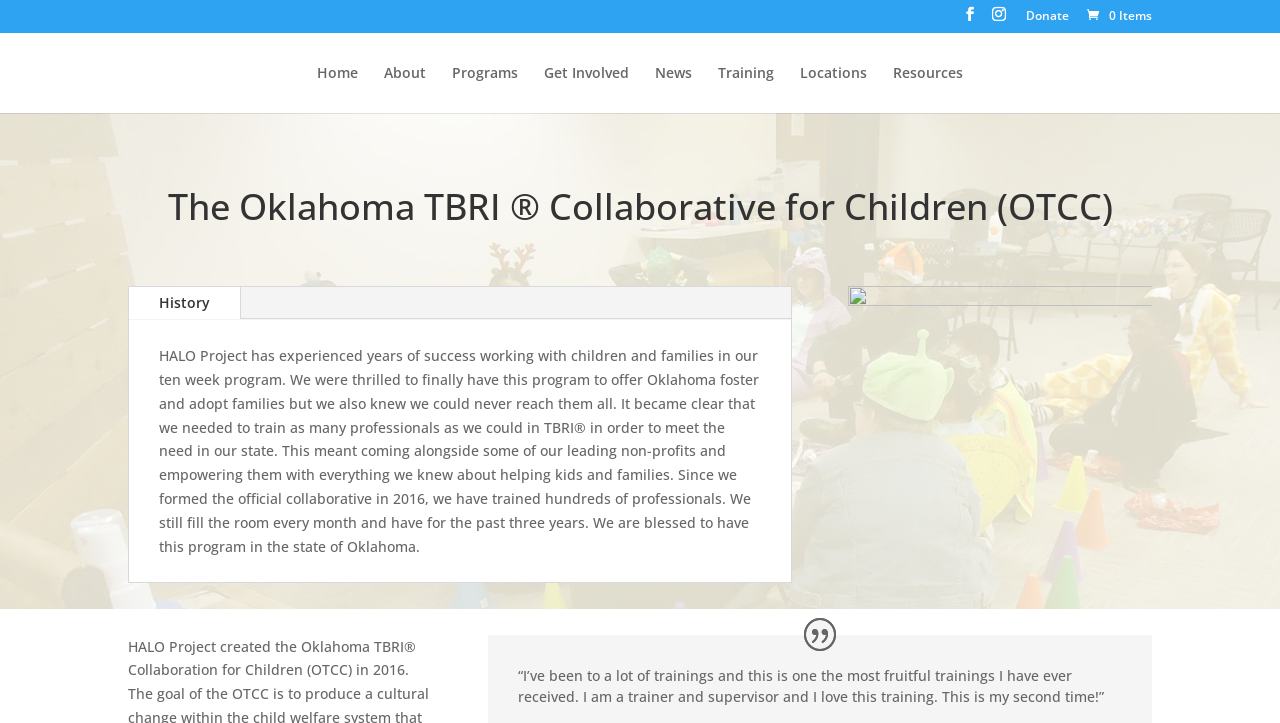Pinpoint the bounding box coordinates of the clickable element to carry out the following instruction: "Click the Donate link."

[0.802, 0.014, 0.835, 0.043]